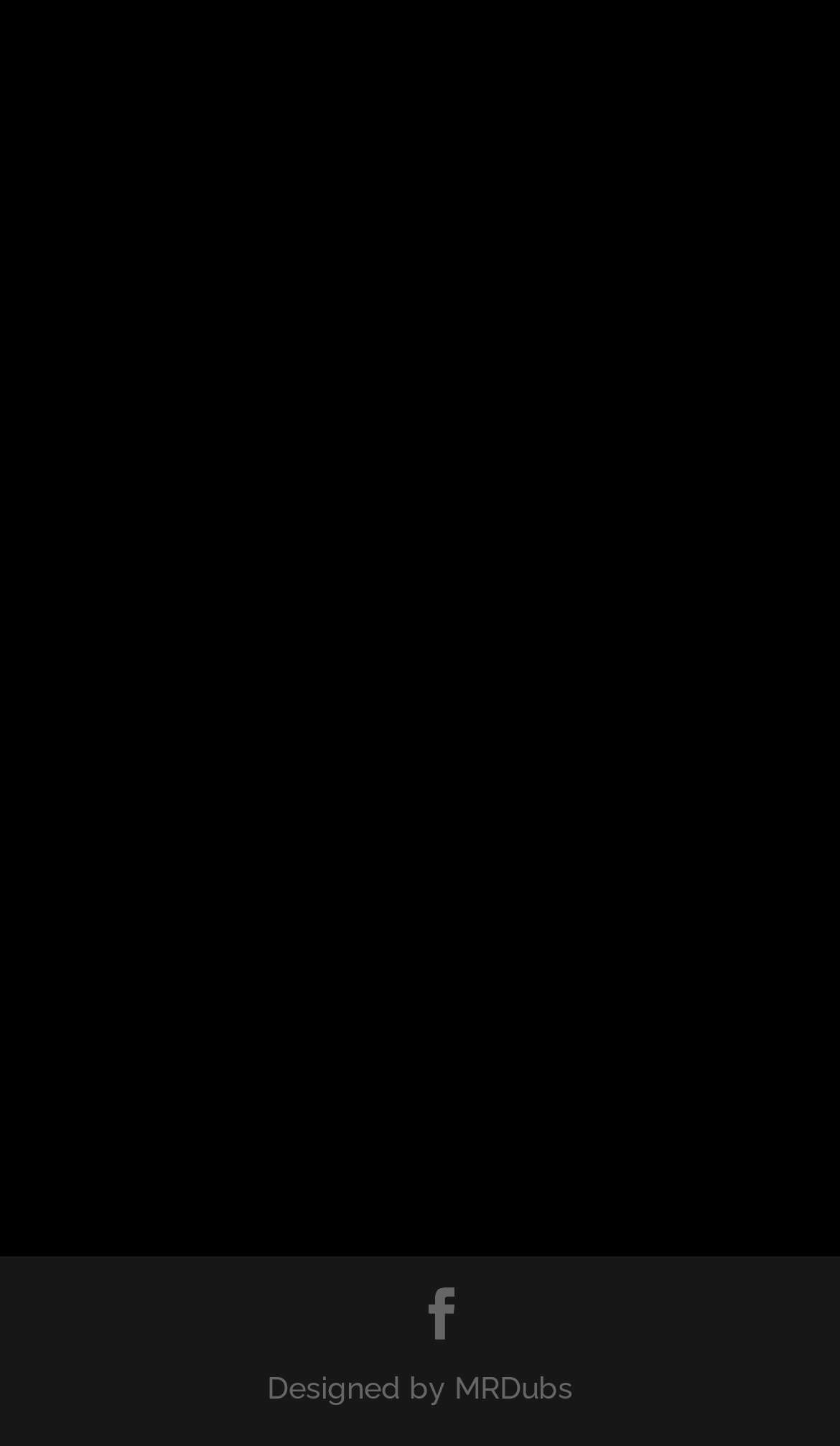Specify the bounding box coordinates (top-left x, top-left y, bottom-right x, bottom-right y) of the UI element in the screenshot that matches this description: Contact Us

[0.303, 0.569, 0.697, 0.654]